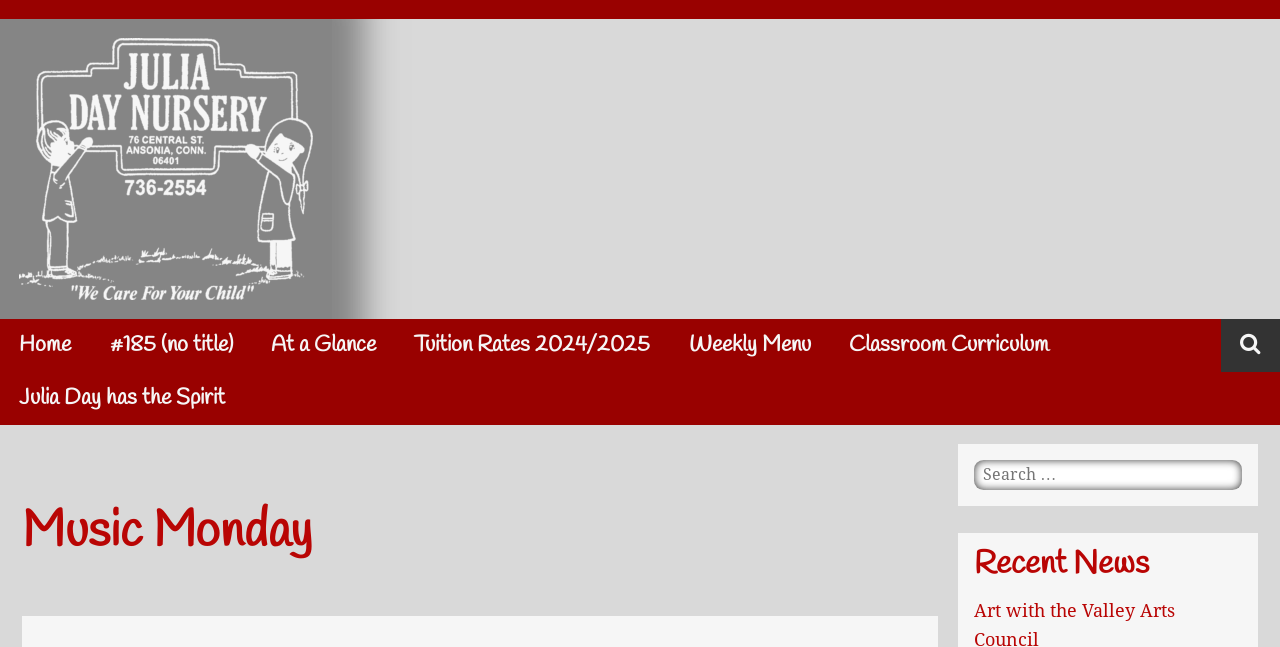Please specify the bounding box coordinates in the format (top-left x, top-left y, bottom-right x, bottom-right y), with values ranging from 0 to 1. Identify the bounding box for the UI component described as follows: parent_node: Search for:

[0.954, 0.493, 1.0, 0.575]